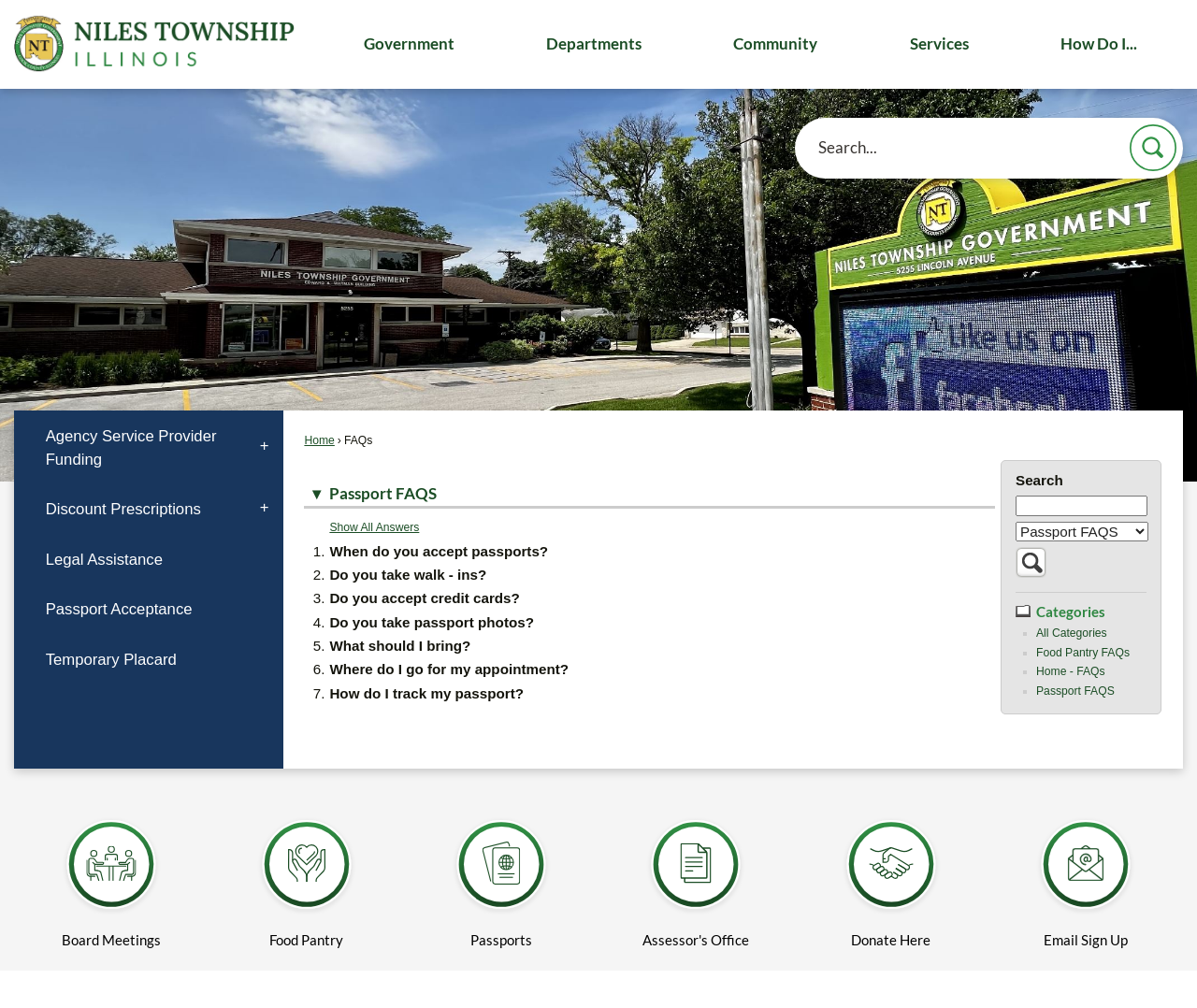Locate the bounding box coordinates of the clickable region to complete the following instruction: "Search for something."

[0.664, 0.117, 0.988, 0.177]